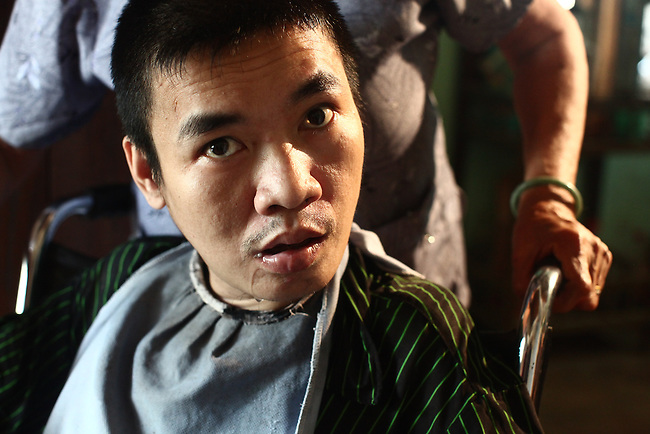What is the date of the photograph?
Look at the image and answer with only one word or phrase.

March 18, 2013